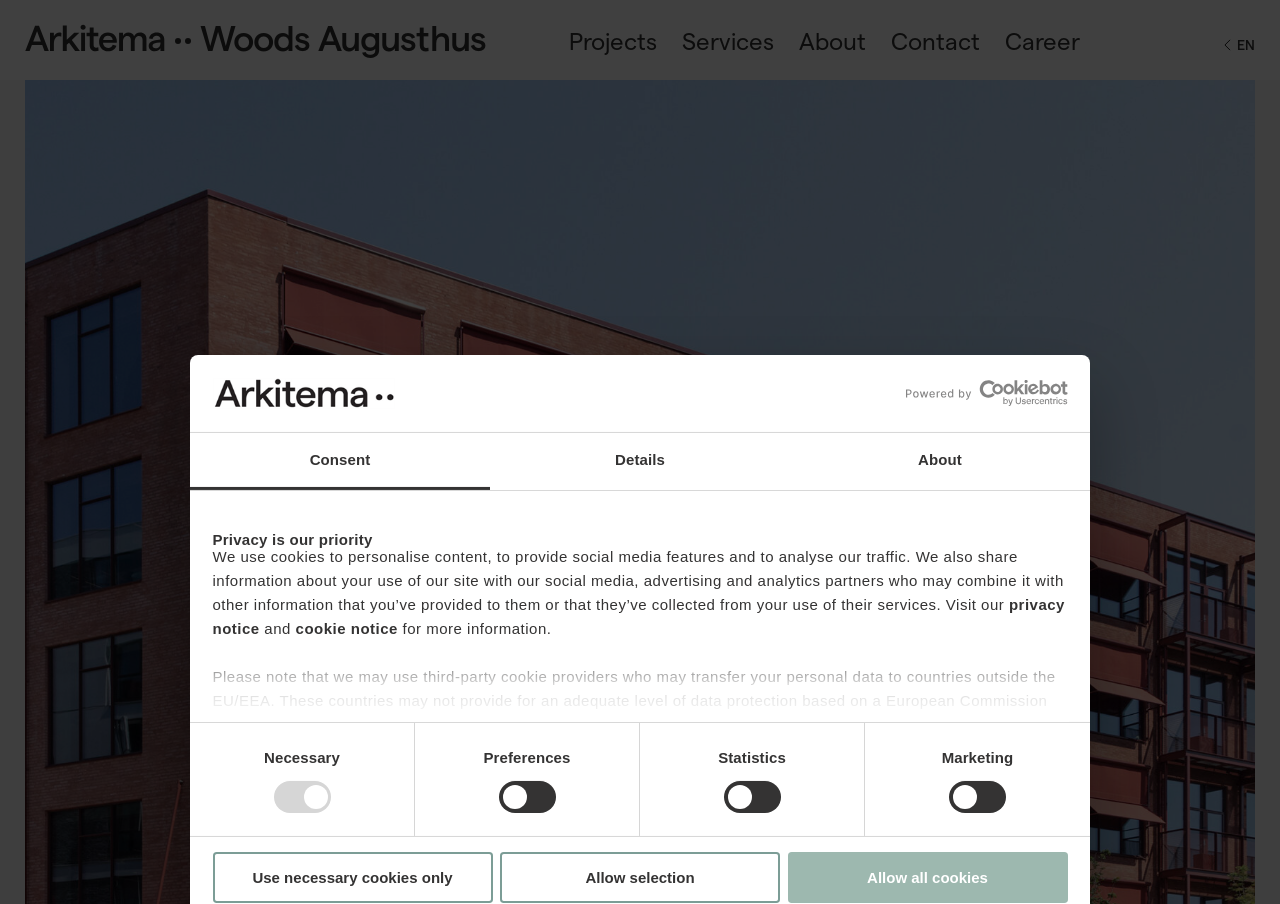Highlight the bounding box coordinates of the element that should be clicked to carry out the following instruction: "Click the Arkitema logo". The coordinates must be given as four float numbers ranging from 0 to 1, i.e., [left, top, right, bottom].

[0.02, 0.027, 0.129, 0.058]